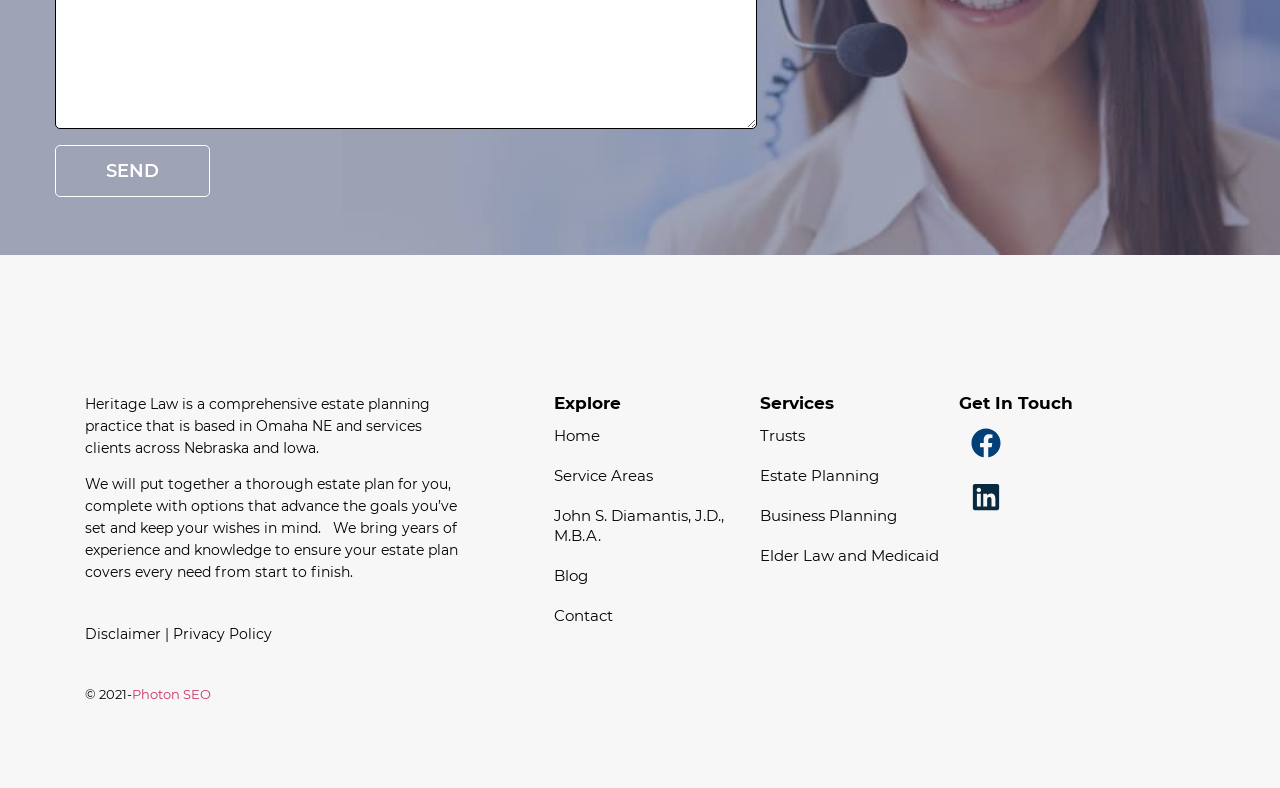Identify the bounding box coordinates of the region that needs to be clicked to carry out this instruction: "Click the SEND button". Provide these coordinates as four float numbers ranging from 0 to 1, i.e., [left, top, right, bottom].

[0.043, 0.184, 0.164, 0.25]